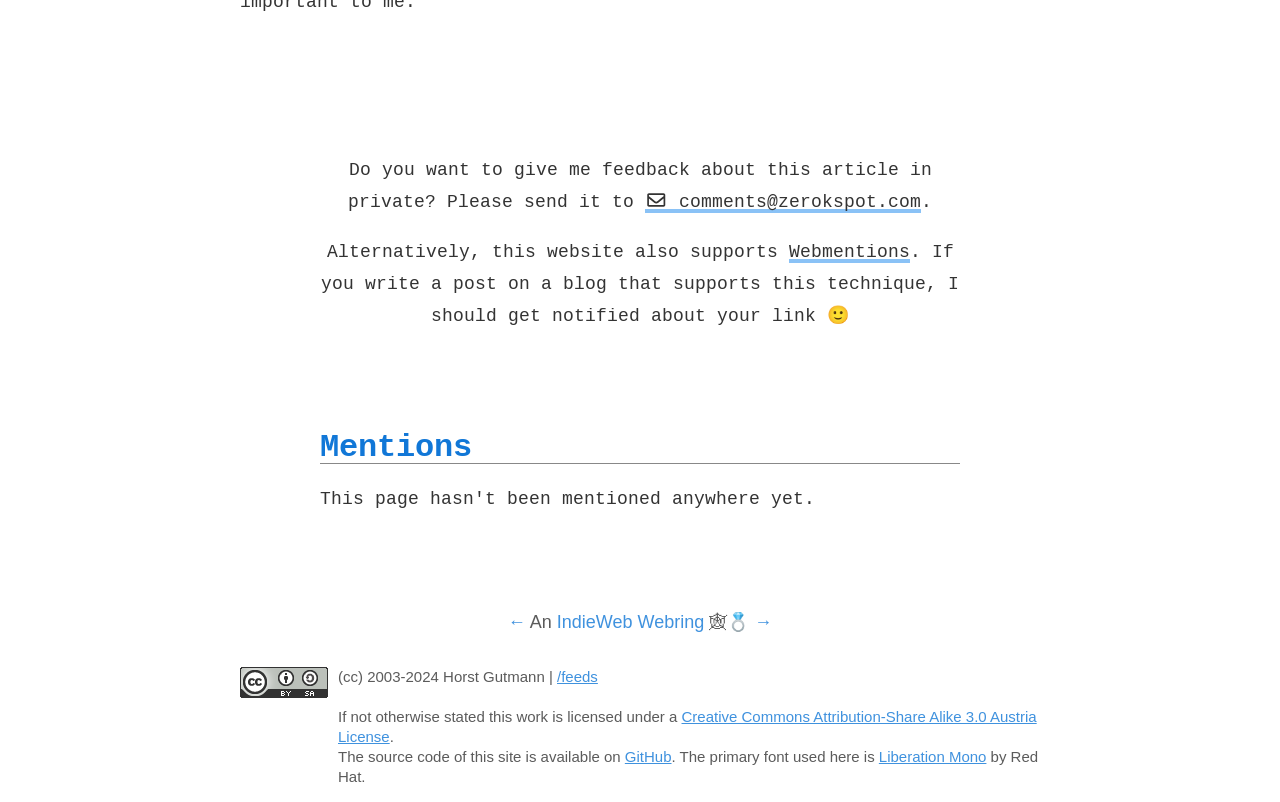What is the primary font used on this website?
Carefully examine the image and provide a detailed answer to the question.

The font information can be found at the bottom of the webpage, where it says 'The primary font used here is' followed by the name of the font.